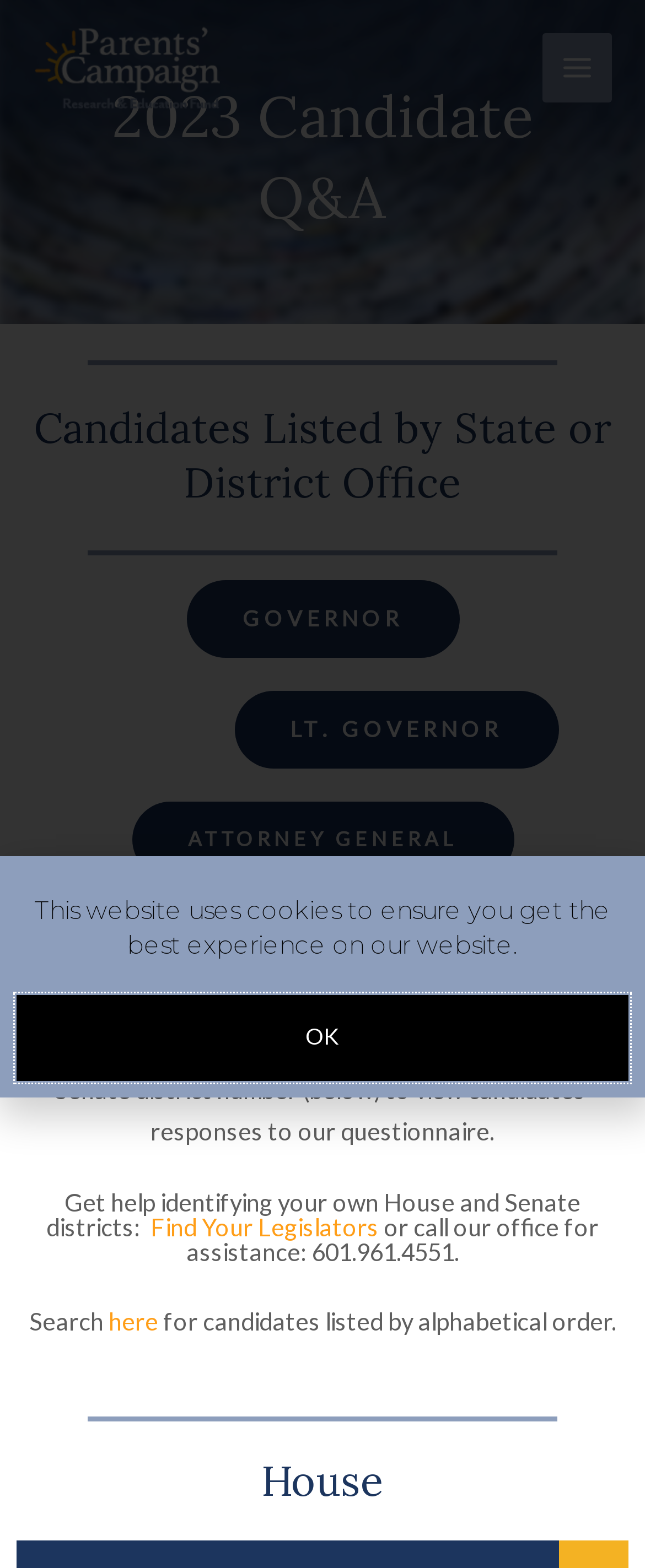Calculate the bounding box coordinates of the UI element given the description: "Main Menu".

[0.841, 0.021, 0.949, 0.065]